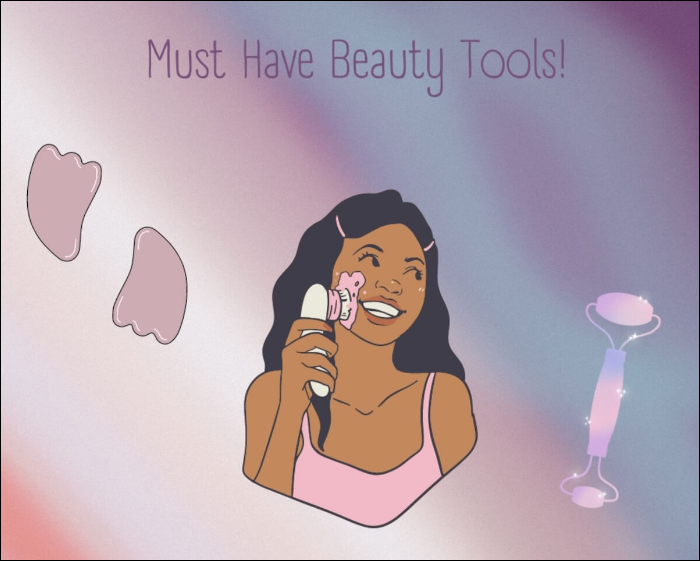Look at the image and write a detailed answer to the question: 
What tool is the woman using?

The woman in the image is smiling as she uses a facial roller on her cheek, which is one of the beauty tools surrounding her.